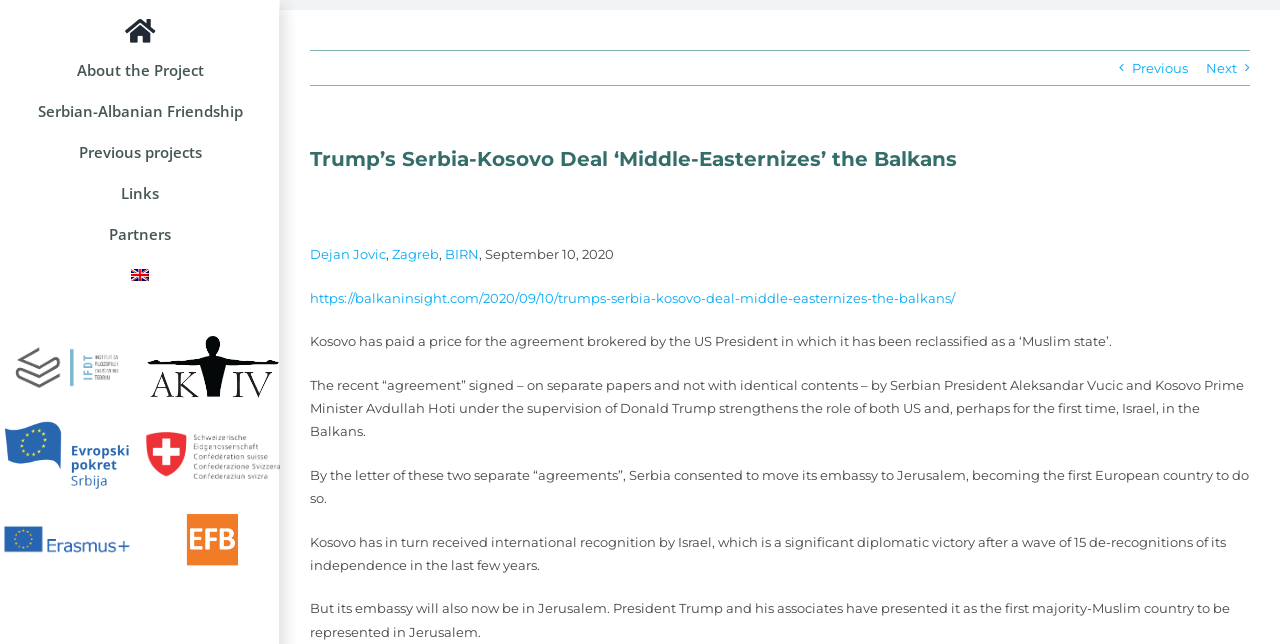Write a detailed summary of the webpage, including text, images, and layout.

The webpage appears to be a news article about Trump's Serbia-Kosovo deal and its implications on the Balkans. At the top, there is a main menu navigation bar with links to "About the Project", "Serbian-Albanian Friendship", "Previous projects", "Links", "Partners", and "English". Below the navigation bar, there are three logos: "Aktiv", "Swiss", and "efb".

The main content of the article is divided into sections. The title "Trump’s Serbia-Kosovo Deal ‘Middle-Easternizes’ the Balkans" is prominently displayed, followed by the author's name "Dejan Jovic" and location "Zagreb", as well as the publication date "September 10, 2020". Below the title, there is a link to the original article on balkaninsight.com.

The article itself is composed of five paragraphs of text, which discuss the implications of the deal on Kosovo and the Balkans, including the recognition of Kosovo as a "Muslim state" and the relocation of embassies to Jerusalem. The text is dense and informative, with no images or other multimedia elements.

At the bottom of the page, there are navigation links to "Previous" and "Next" articles, as well as a heading that repeats the title of the article.